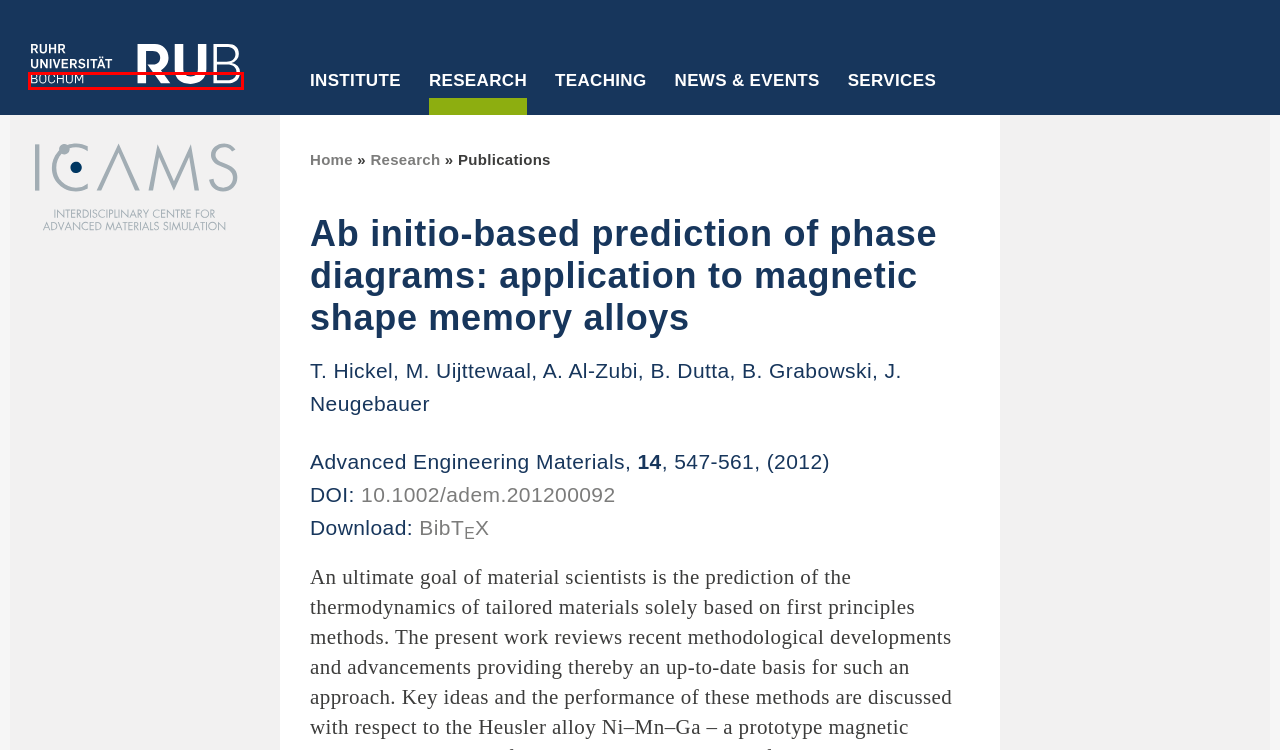Given a screenshot of a webpage with a red bounding box highlighting a UI element, choose the description that best corresponds to the new webpage after clicking the element within the red bounding box. Here are your options:
A. Services  –   ICAMS - Ruhr-Universität Bochum
B. Open positions  –   ICAMS - Ruhr-Universität Bochum
C. Built to change: Ruhr-Universität Bochum
D. News  –   ICAMS - Ruhr-Universität Bochum
E. Departments & Research Groups  –   ICAMS - Ruhr-Universität Bochum
F. ICAMS  –   ICAMS - Ruhr-Universität Bochum
G. IT  –   ICAMS - Ruhr-Universität Bochum
H. Seminars and Workshops  –   ICAMS - Ruhr-Universität Bochum

C